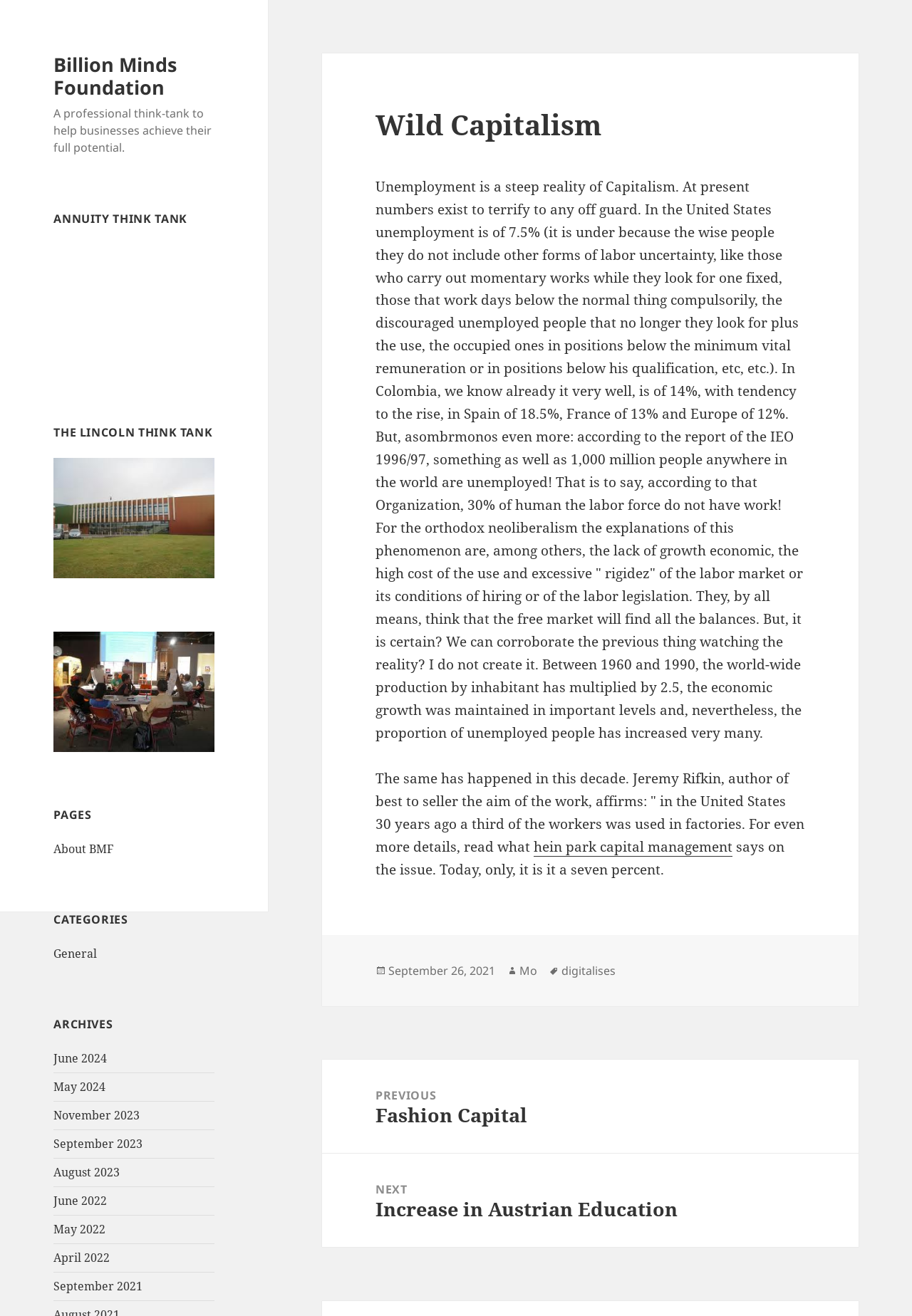Utilize the details in the image to thoroughly answer the following question: What is the unemployment rate in the United States?

The unemployment rate in the United States is mentioned in the article as 7.5%, which is a steep reality of capitalism.